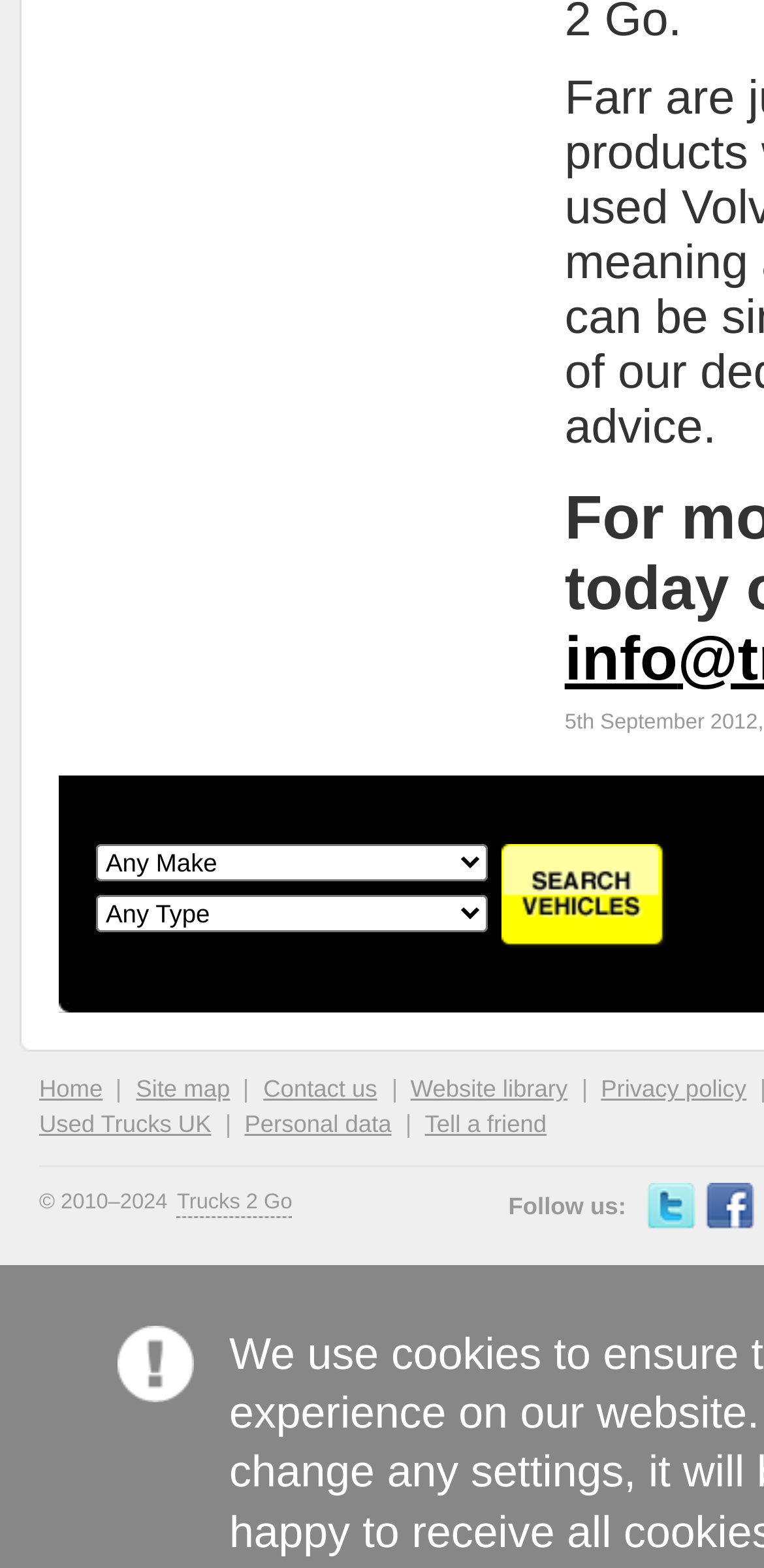Determine the bounding box coordinates for the area that should be clicked to carry out the following instruction: "Follow us on Twitter".

[0.845, 0.765, 0.909, 0.784]